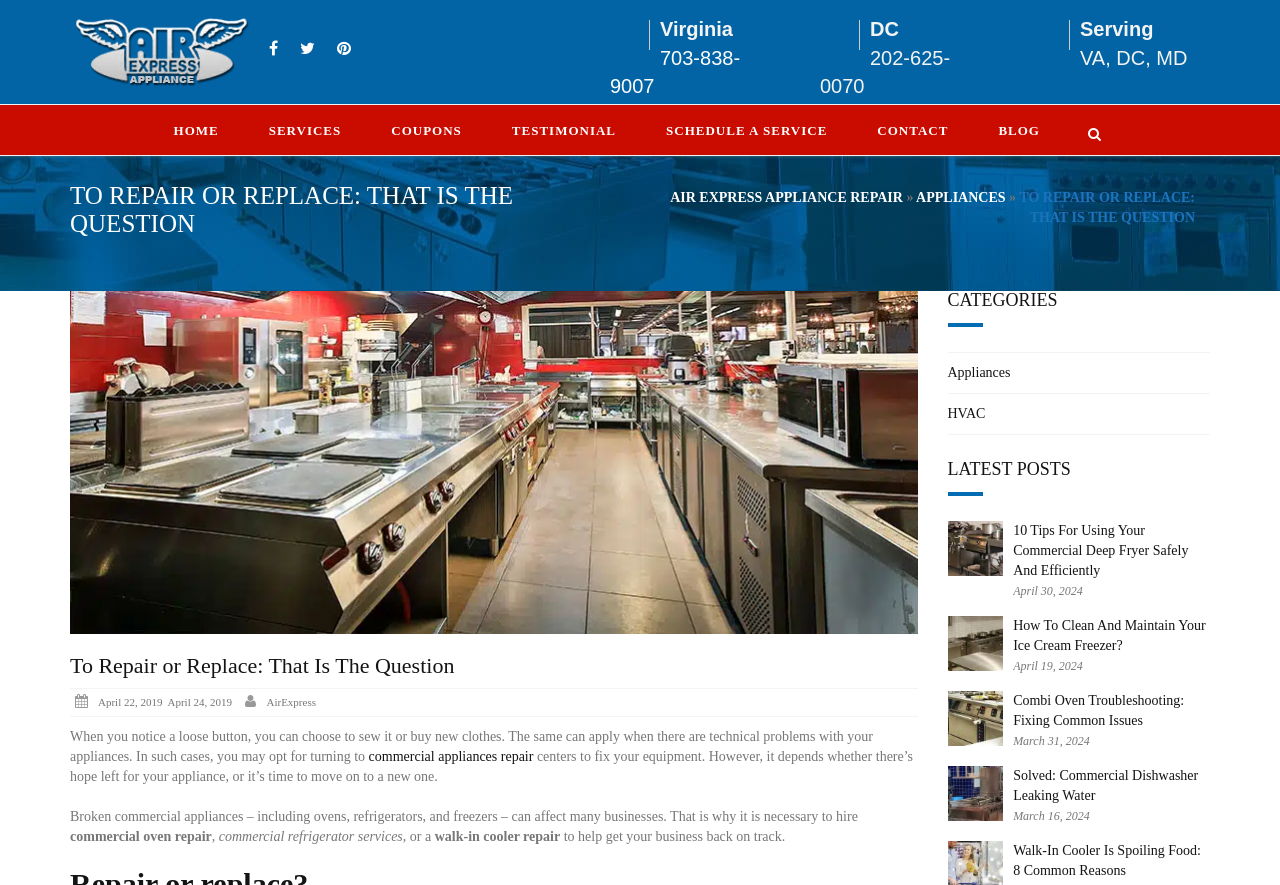Provide a brief response using a word or short phrase to this question:
What is the topic of the blog post?

To Repair or Replace: That Is The Question